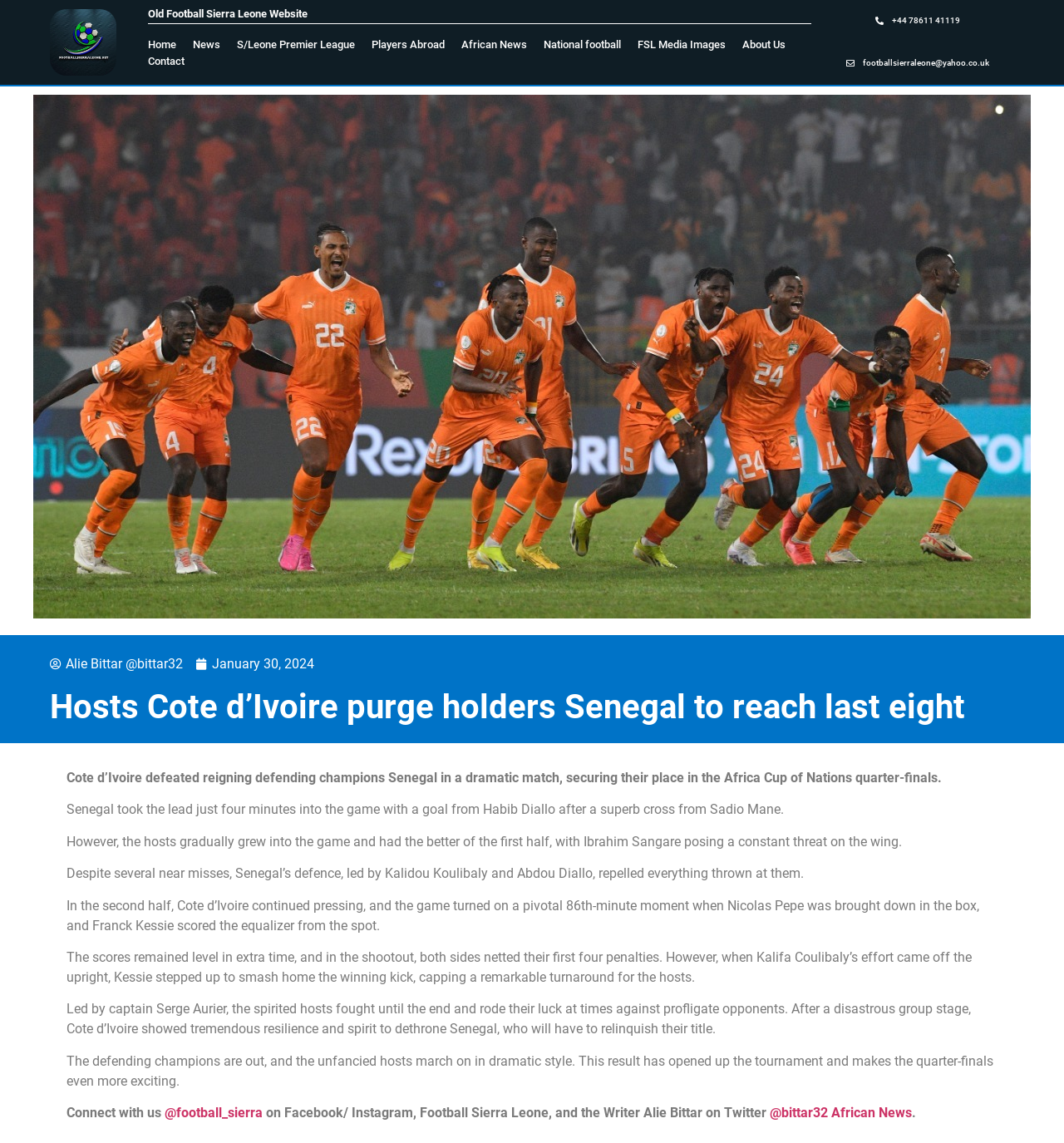Please specify the bounding box coordinates of the clickable region necessary for completing the following instruction: "Click the 'Contact' link". The coordinates must consist of four float numbers between 0 and 1, i.e., [left, top, right, bottom].

[0.139, 0.046, 0.189, 0.06]